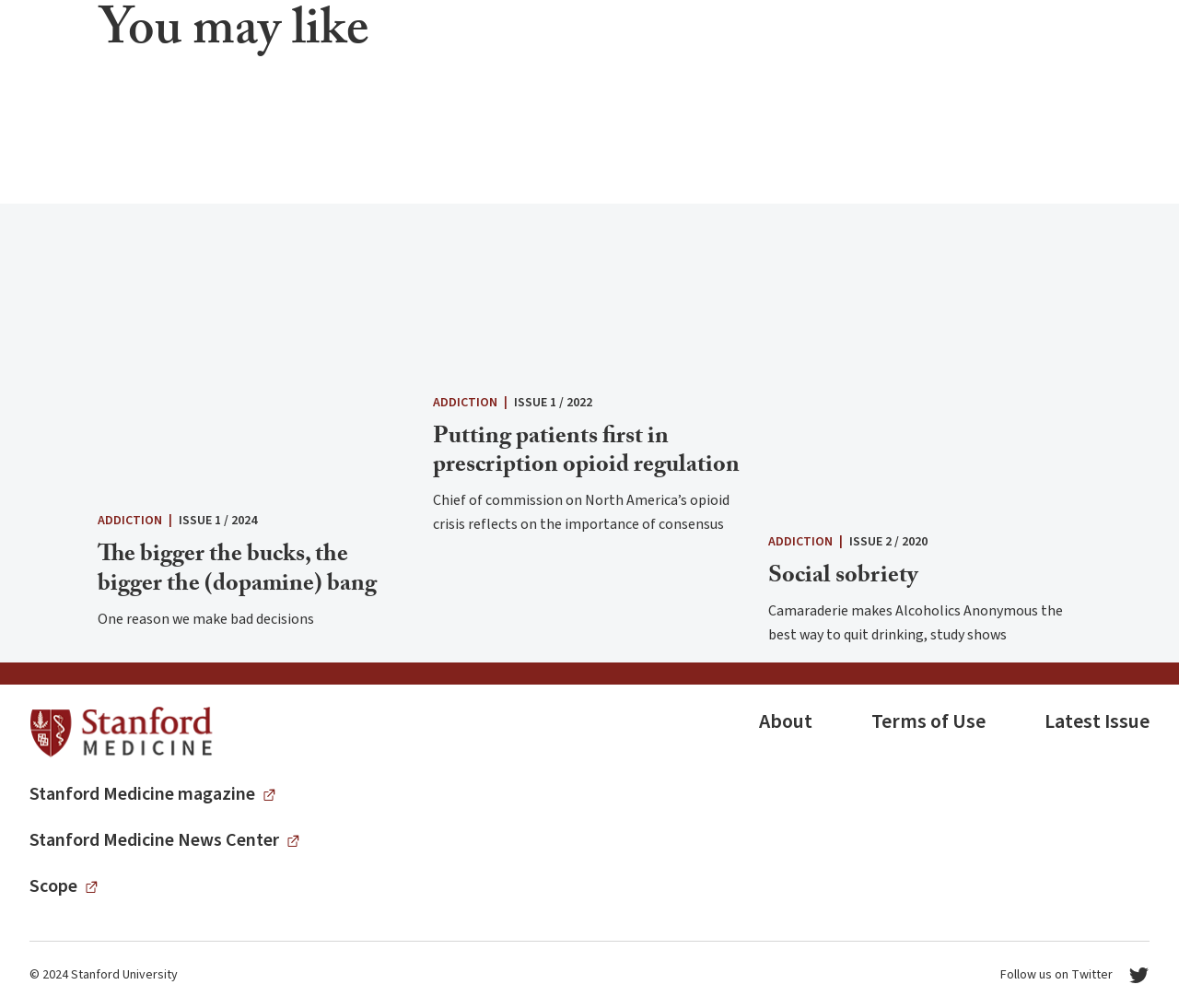Using floating point numbers between 0 and 1, provide the bounding box coordinates in the format (top-left x, top-left y, bottom-right x, bottom-right y). Locate the UI element described here: Latest Issue

[0.886, 0.701, 0.975, 0.73]